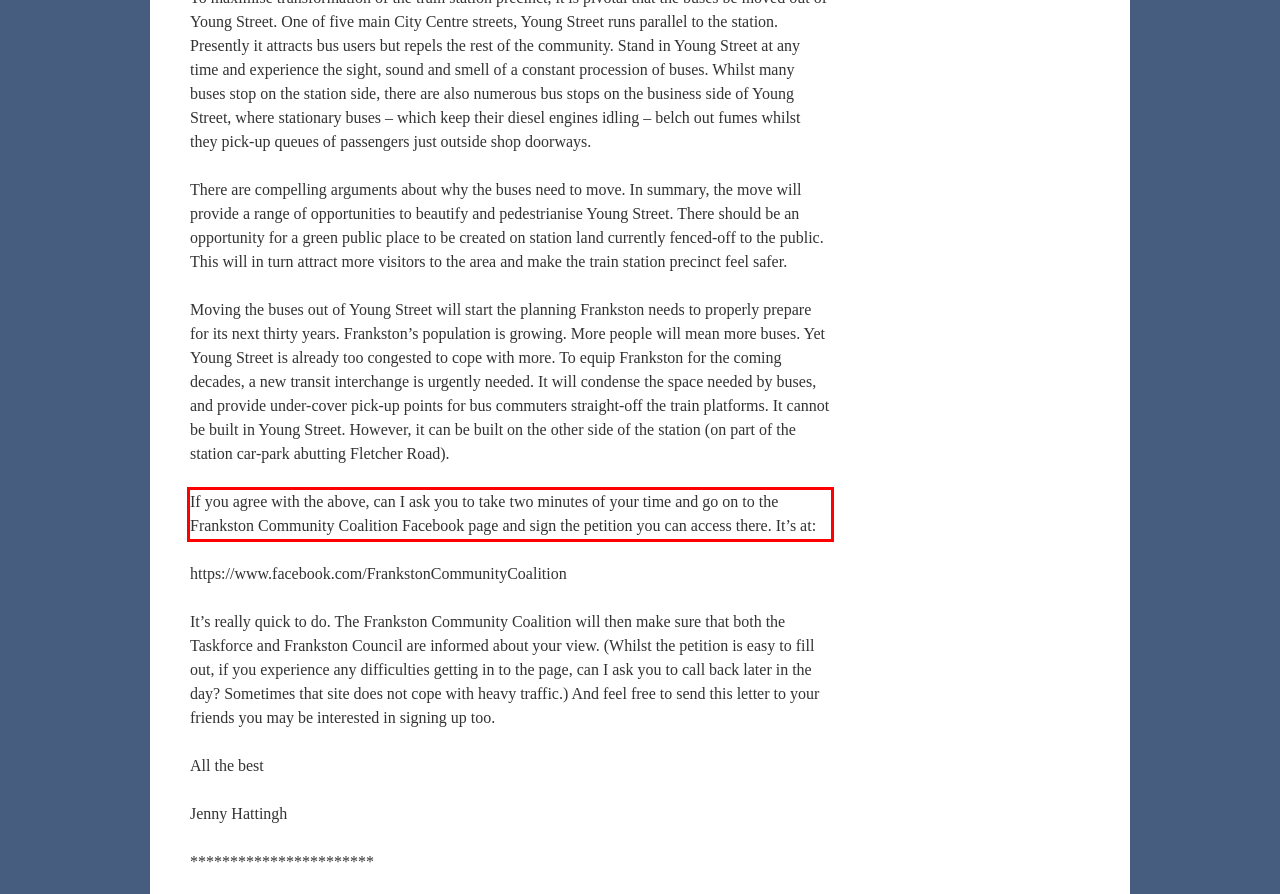Using the webpage screenshot, recognize and capture the text within the red bounding box.

If you agree with the above, can I ask you to take two minutes of your time and go on to the Frankston Community Coalition Facebook page and sign the petition you can access there. It’s at: